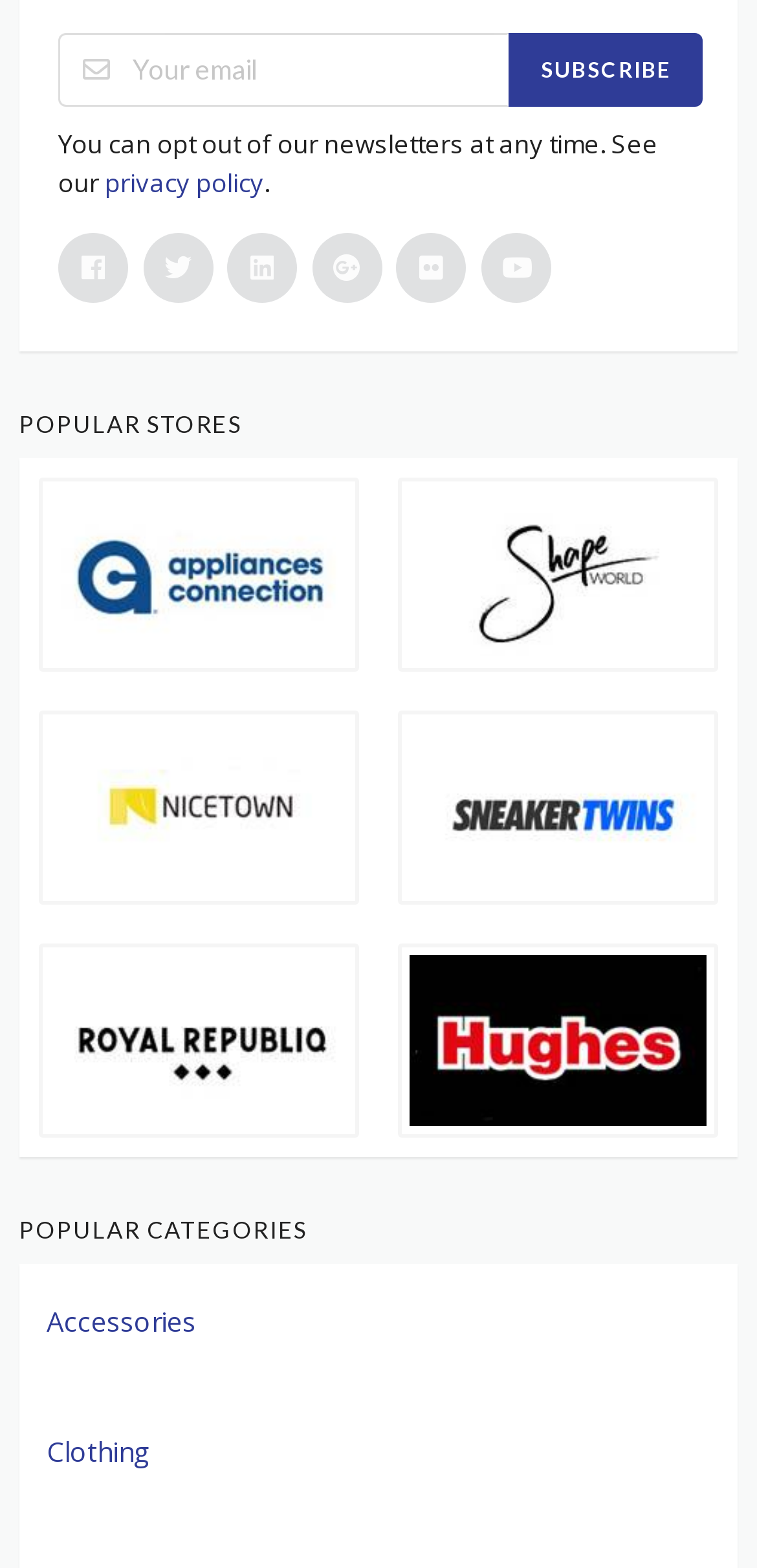Reply to the question with a brief word or phrase: What are the two main categories on the webpage?

Stores and Categories